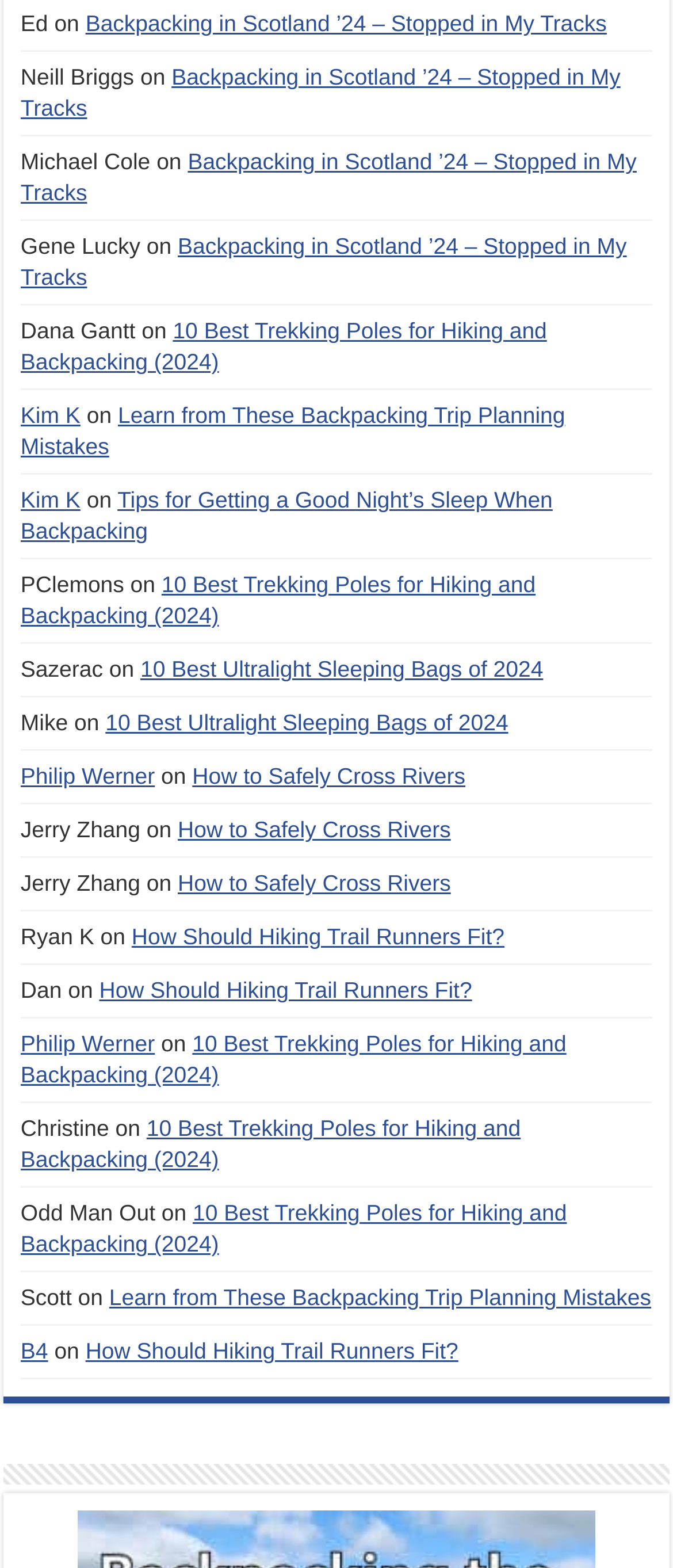Extract the bounding box of the UI element described as: "Philip Werner".

[0.031, 0.487, 0.23, 0.503]